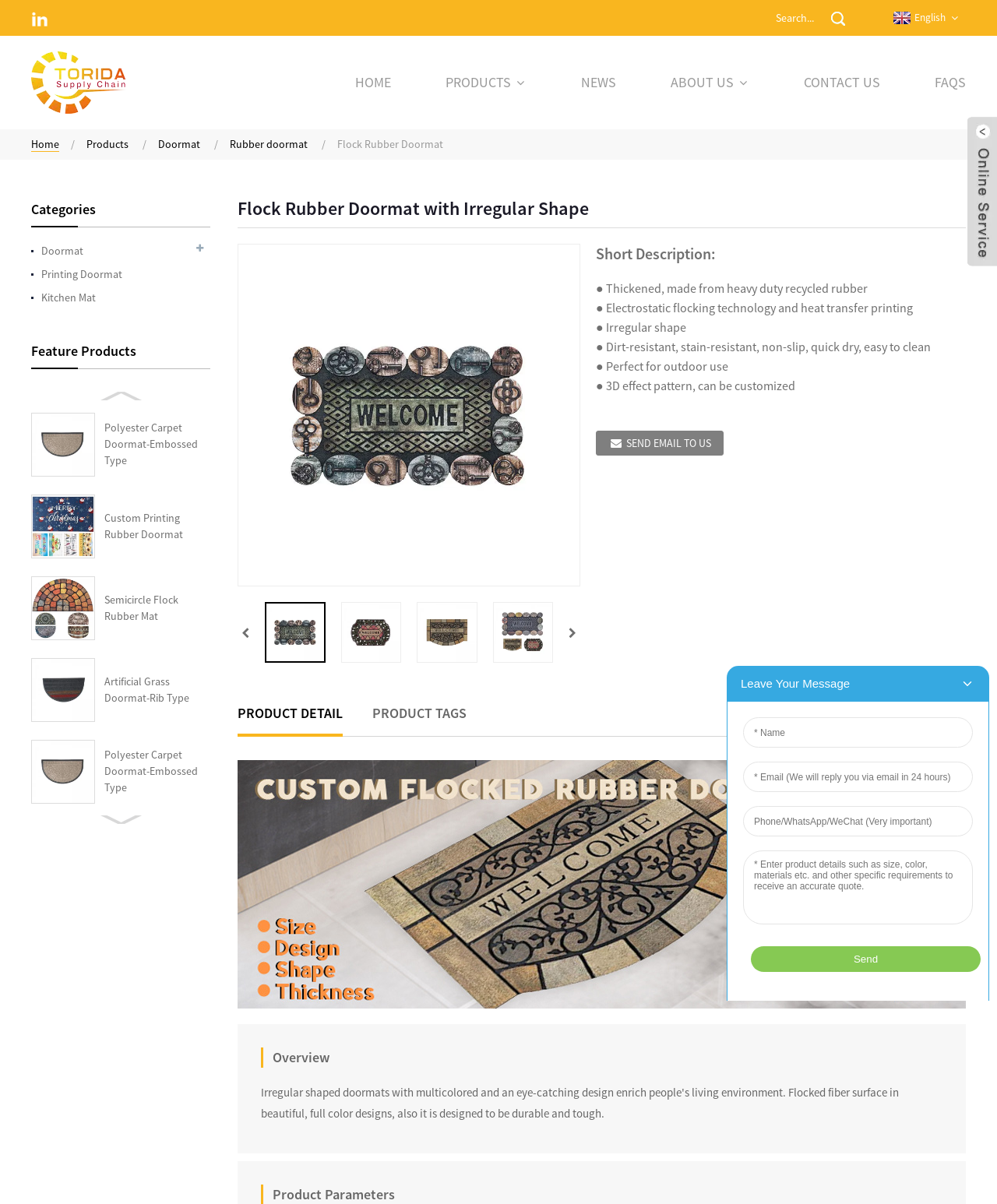Summarize the webpage in an elaborate manner.

This webpage is about wholesale flock rubber doormats with irregular shapes. At the top, there is a header section with links to different languages, a search bar, and a logo. Below the header, there are navigation links to various categories, including "Home", "Products", "News", "About Us", "Contact Us", and "FAQs".

On the left side, there are two sections: "Categories" and "Feature Products". The "Categories" section has links to different types of doormats, such as "Doormat", "Printing Doormat", and "Kitchen Mat". The "Feature Products" section displays several featured products, each with an image and a link to the product page. The products include "Polyester Carpet Doormat-Embossed Type", "Custom Printing Rubber Doormat", "Semicircle Flock Rubber Mat", and "Artificial Grass Doormat-Rib Type".

In the main content area, there is a heading that reads "Flock Rubber Doormat with Irregular Shape" and a featured image of the product. Below the heading, there are multiple links to the same product, each with an image. The images are arranged in a grid-like pattern, taking up most of the page.

Overall, the webpage appears to be a product catalog or online store for wholesale flock rubber doormats with irregular shapes, providing customers with various options and product information.